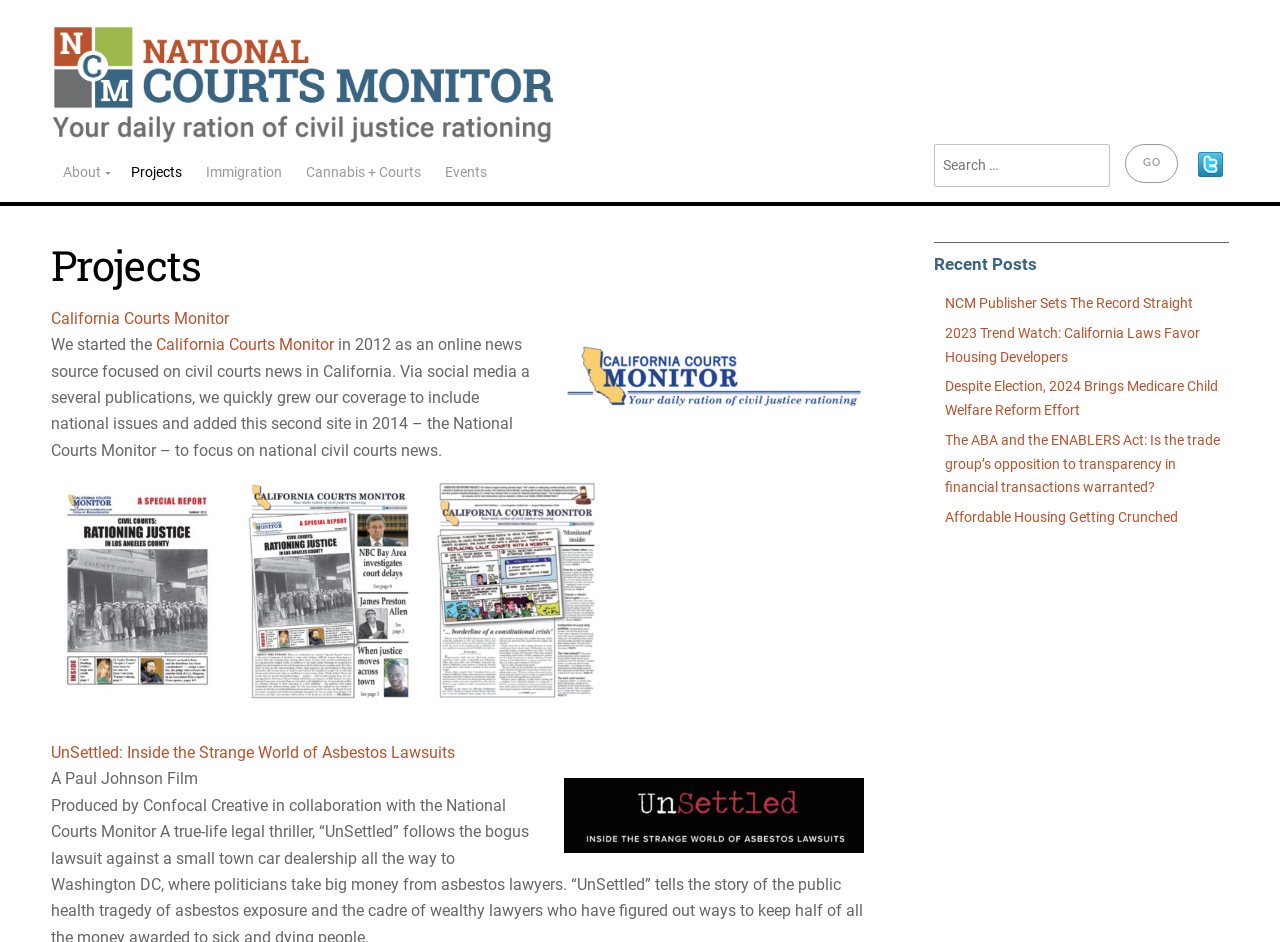Please reply to the following question with a single word or a short phrase:
What is the name of the website?

National Courts Monitor